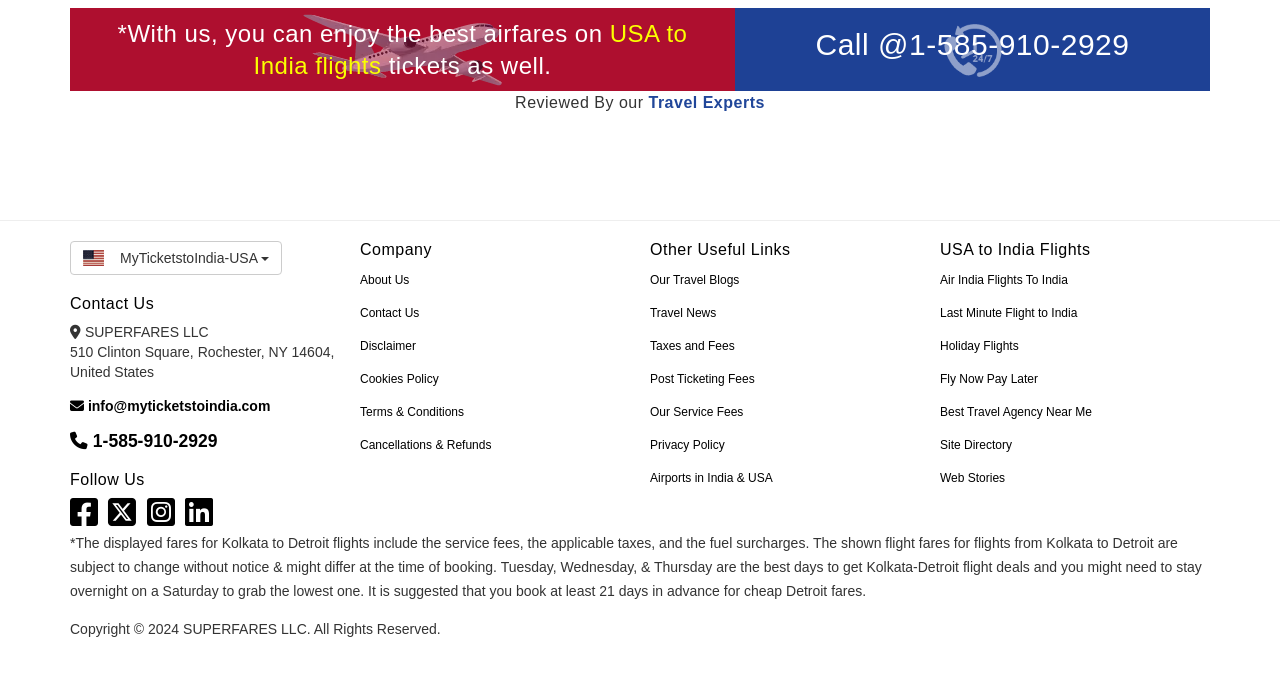Determine the bounding box coordinates for the area that should be clicked to carry out the following instruction: "Call the phone number".

[0.582, 0.041, 0.938, 0.116]